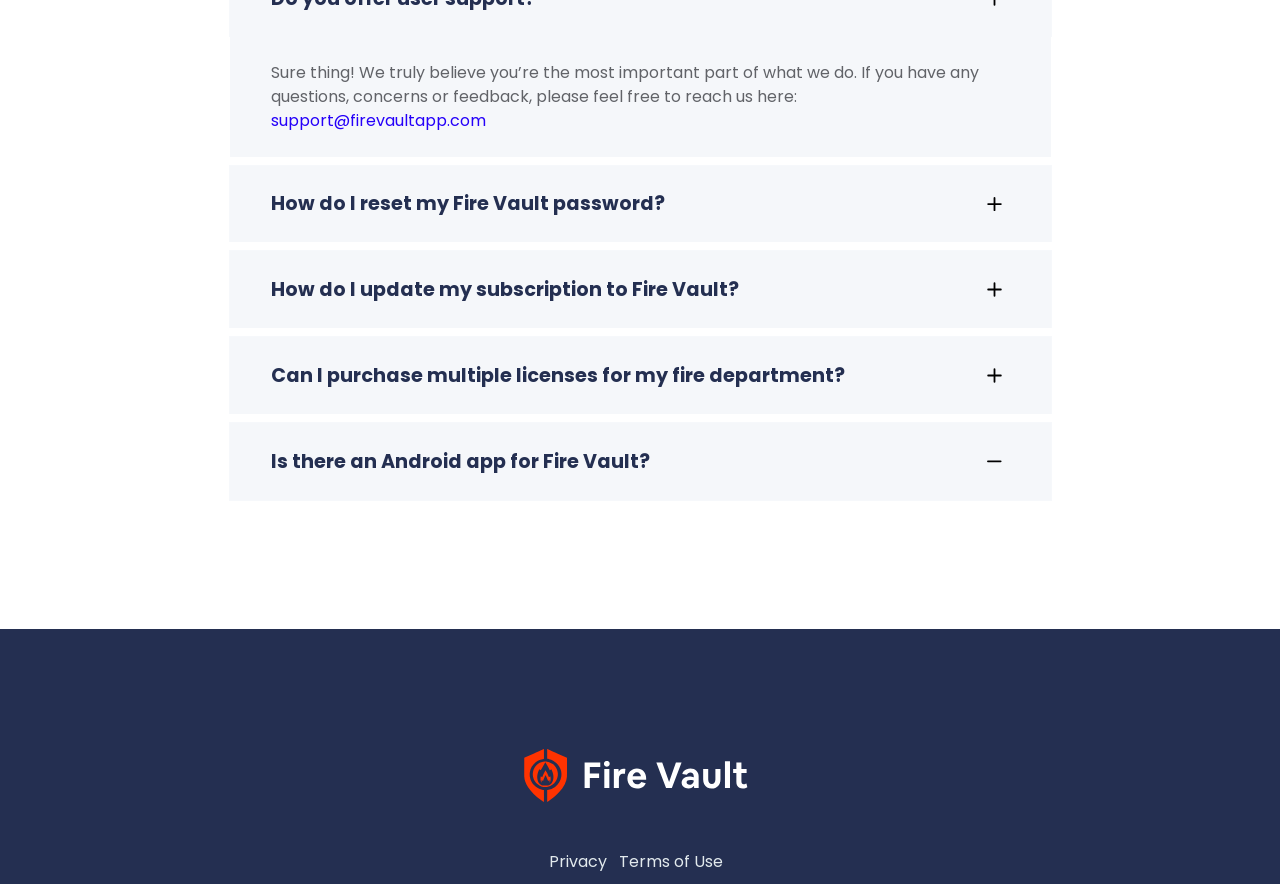Given the description "Urologic and Gynecologic Disorders", determine the bounding box of the corresponding UI element.

None